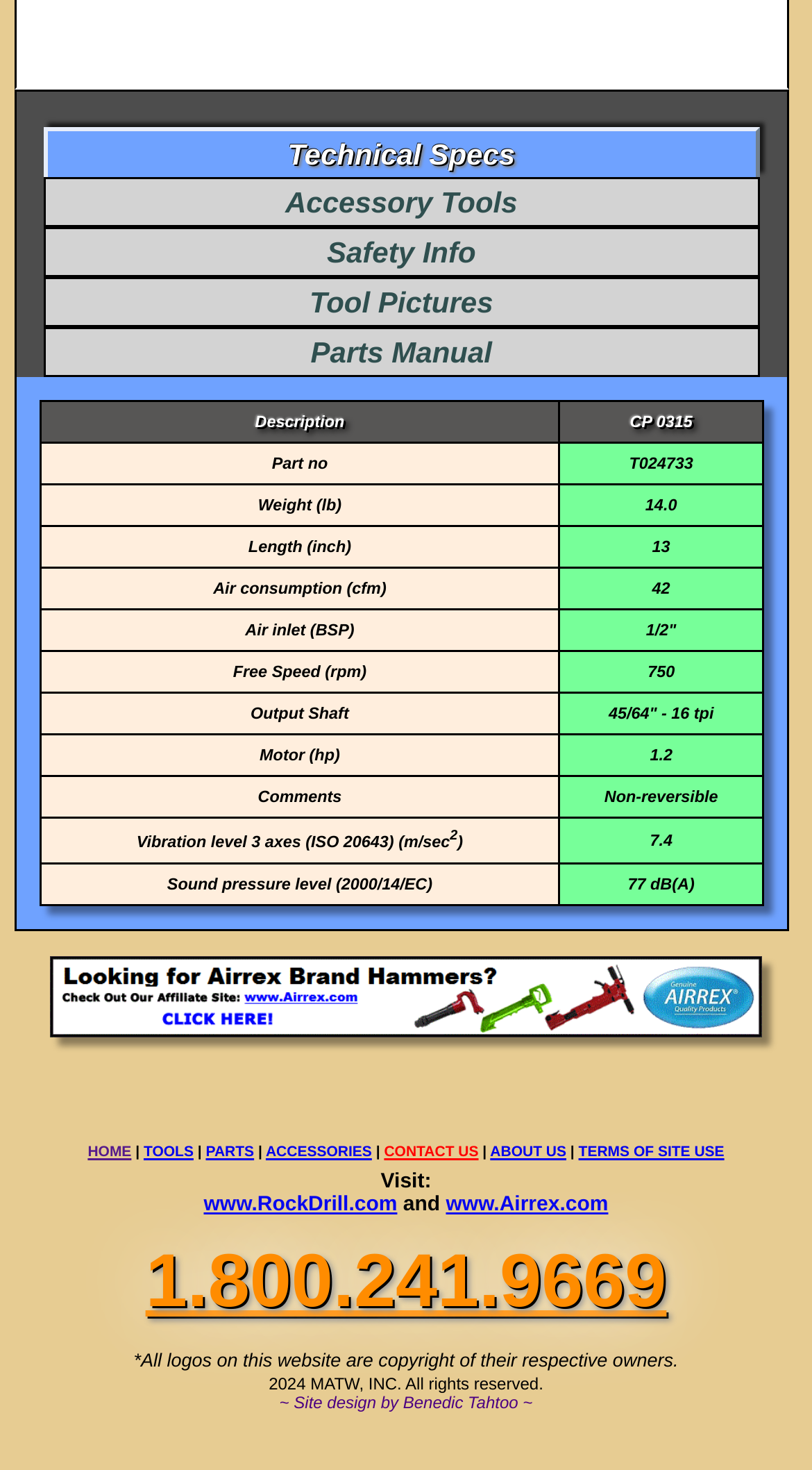Can you identify the bounding box coordinates of the clickable region needed to carry out this instruction: 'Check the description of CP 0315'? The coordinates should be four float numbers within the range of 0 to 1, stated as [left, top, right, bottom].

[0.689, 0.273, 0.939, 0.301]